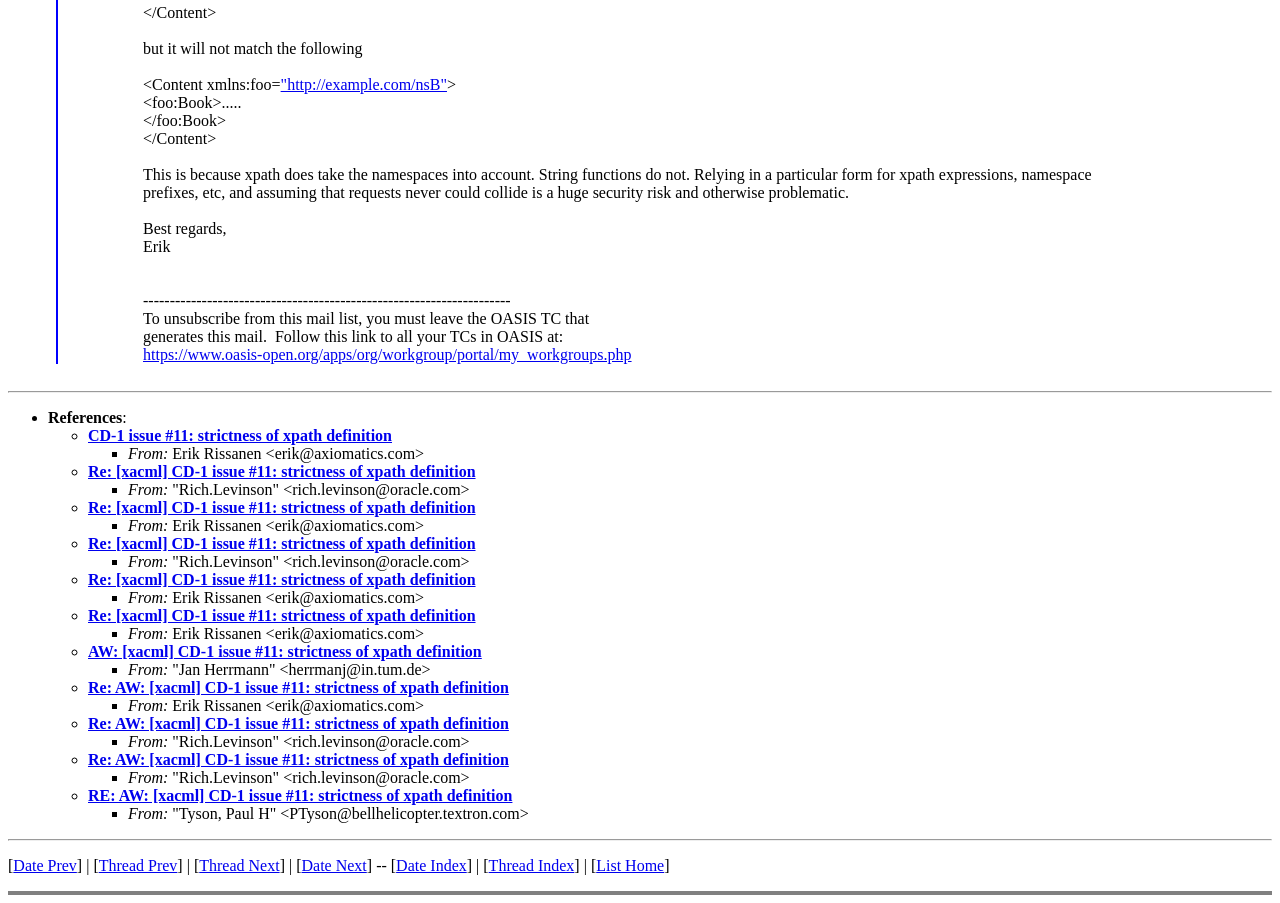Can you look at the image and give a comprehensive answer to the question:
How many people are involved in the email conversation?

By examining the 'From:' lines in the email thread, we can see that there are at least 4 people involved in the conversation: Erik Rissanen, Rich.Levinson, Jan Herrmann, and Tyson, Paul H.